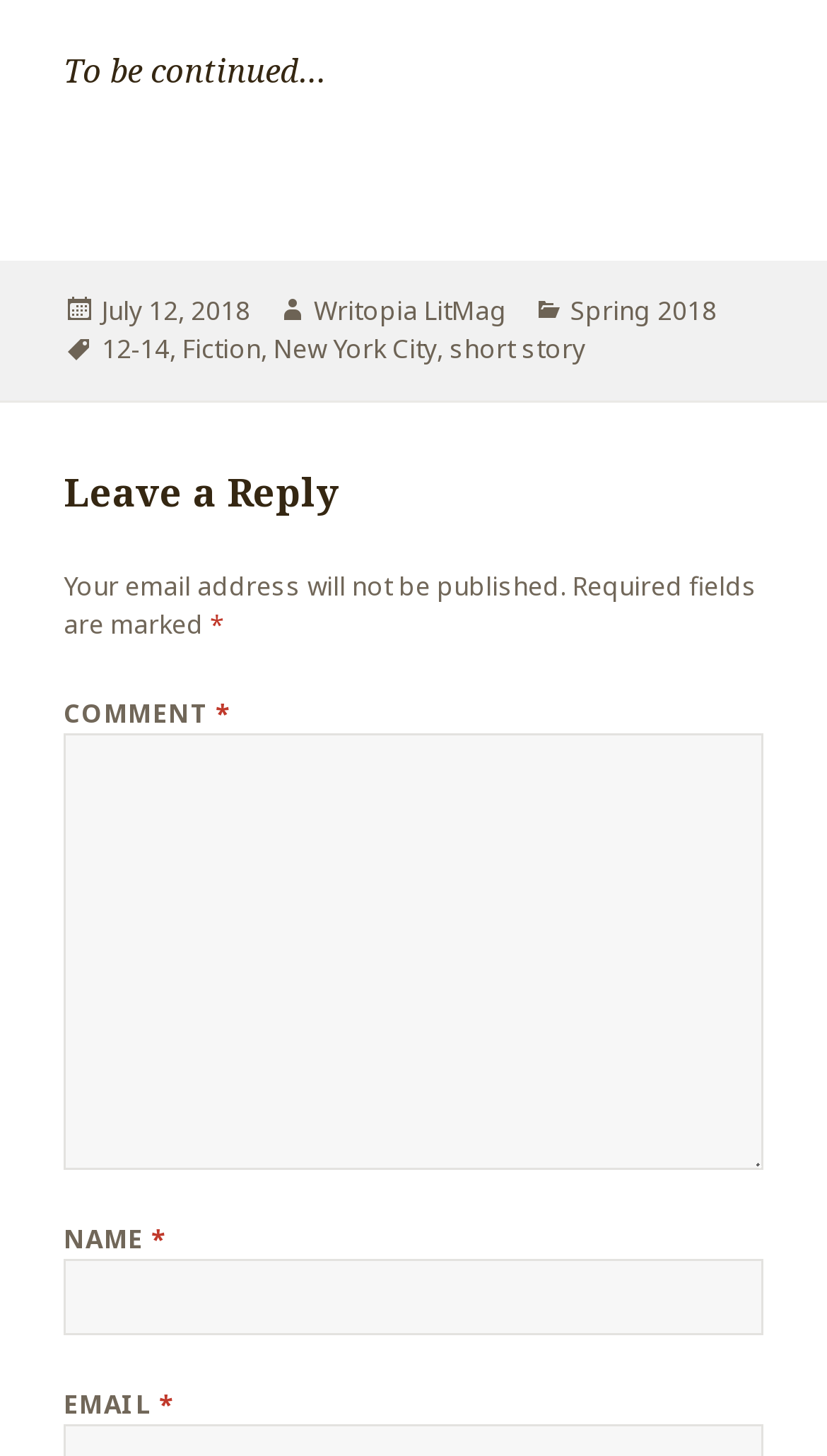Identify the bounding box of the UI element that matches this description: "parent_node: COMMENT * name="comment"".

[0.077, 0.503, 0.923, 0.803]